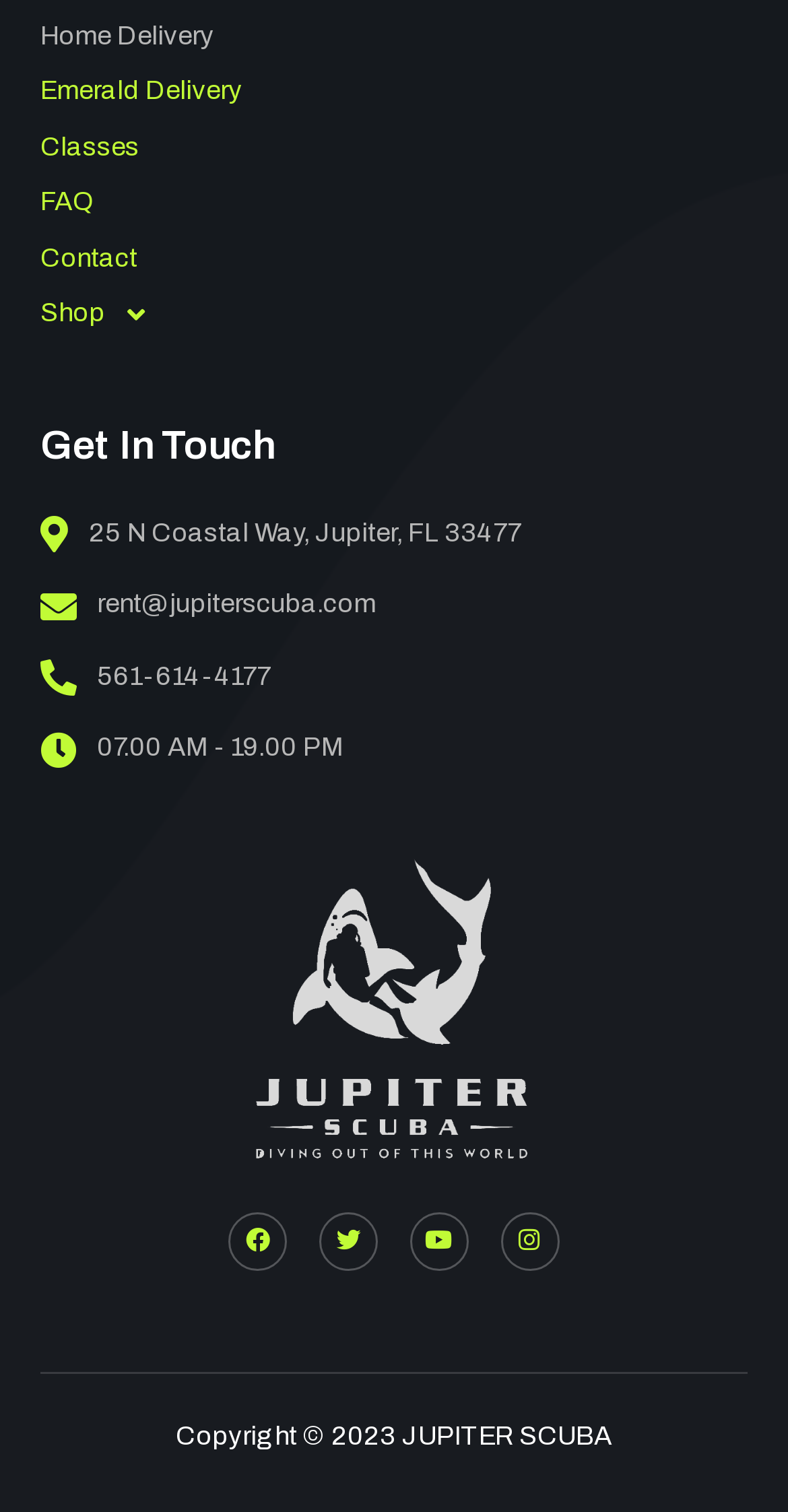Highlight the bounding box coordinates of the region I should click on to meet the following instruction: "Search for something".

None